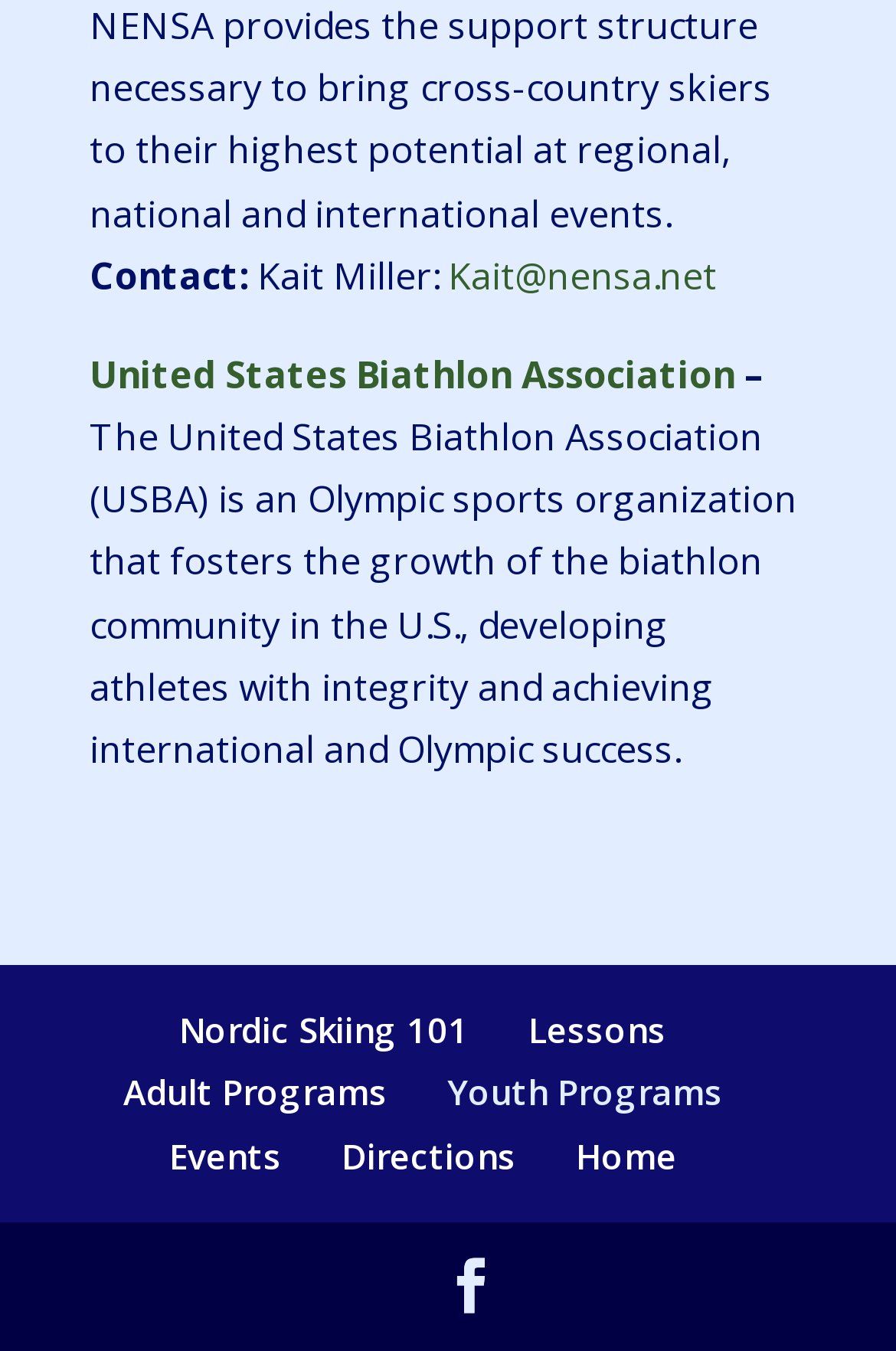Please find and report the bounding box coordinates of the element to click in order to perform the following action: "Call (972) 907-2800". The coordinates should be expressed as four float numbers between 0 and 1, in the format [left, top, right, bottom].

None